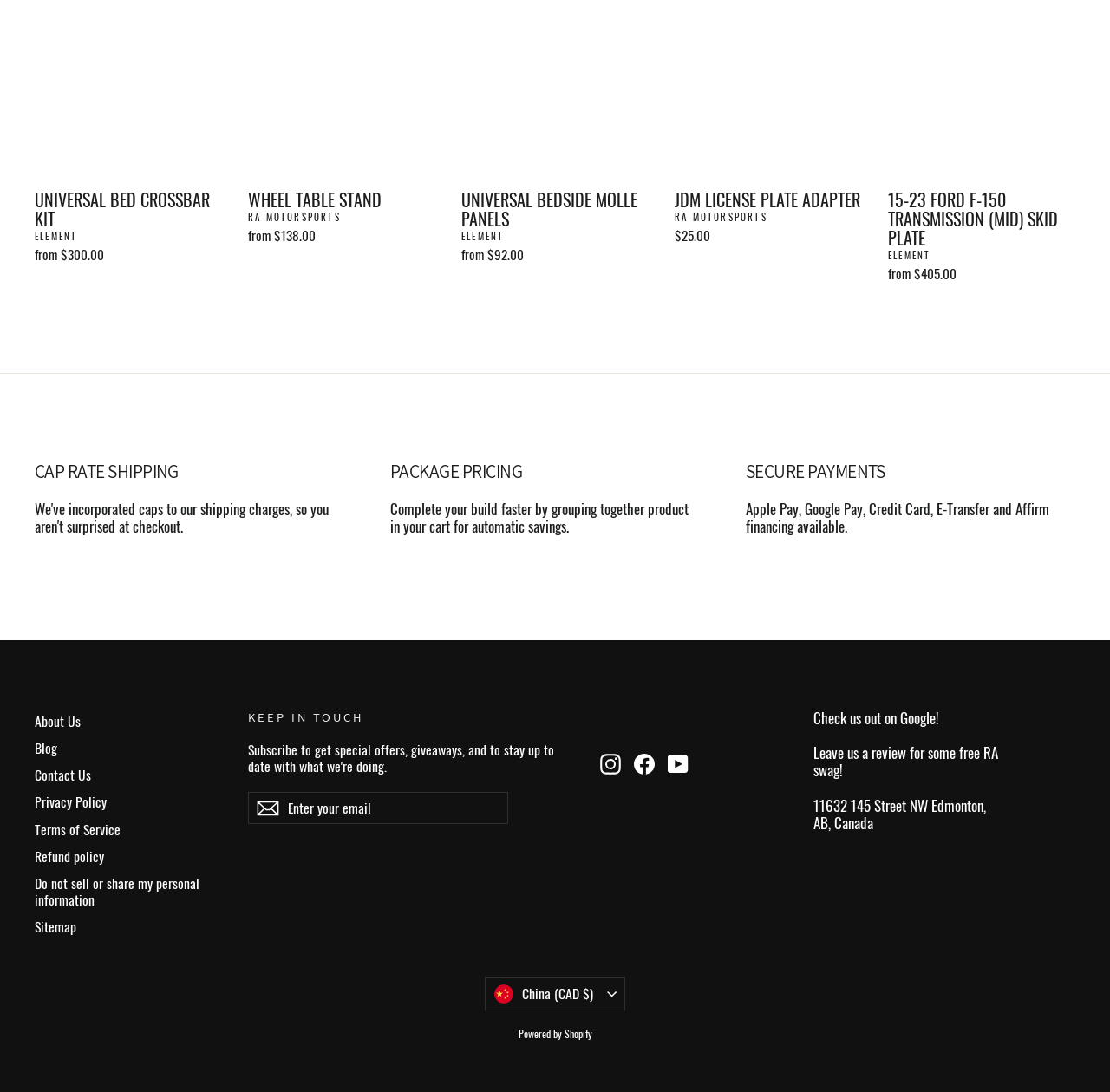Find the bounding box of the element with the following description: "Check us out on Google!". The coordinates must be four float numbers between 0 and 1, formatted as [left, top, right, bottom].

[0.733, 0.647, 0.846, 0.667]